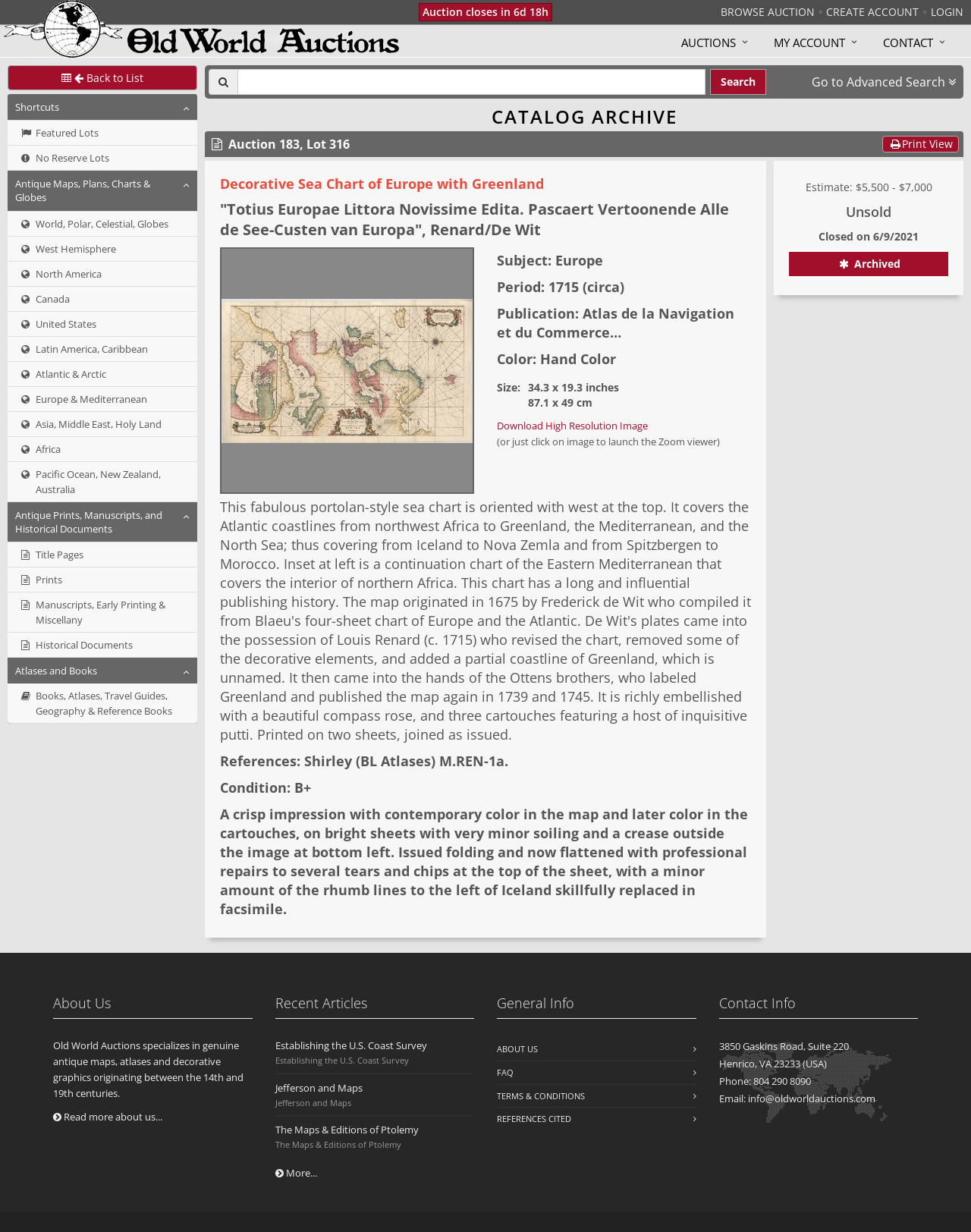Provide the bounding box coordinates of the section that needs to be clicked to accomplish the following instruction: "Download high resolution image."

[0.512, 0.34, 0.667, 0.351]